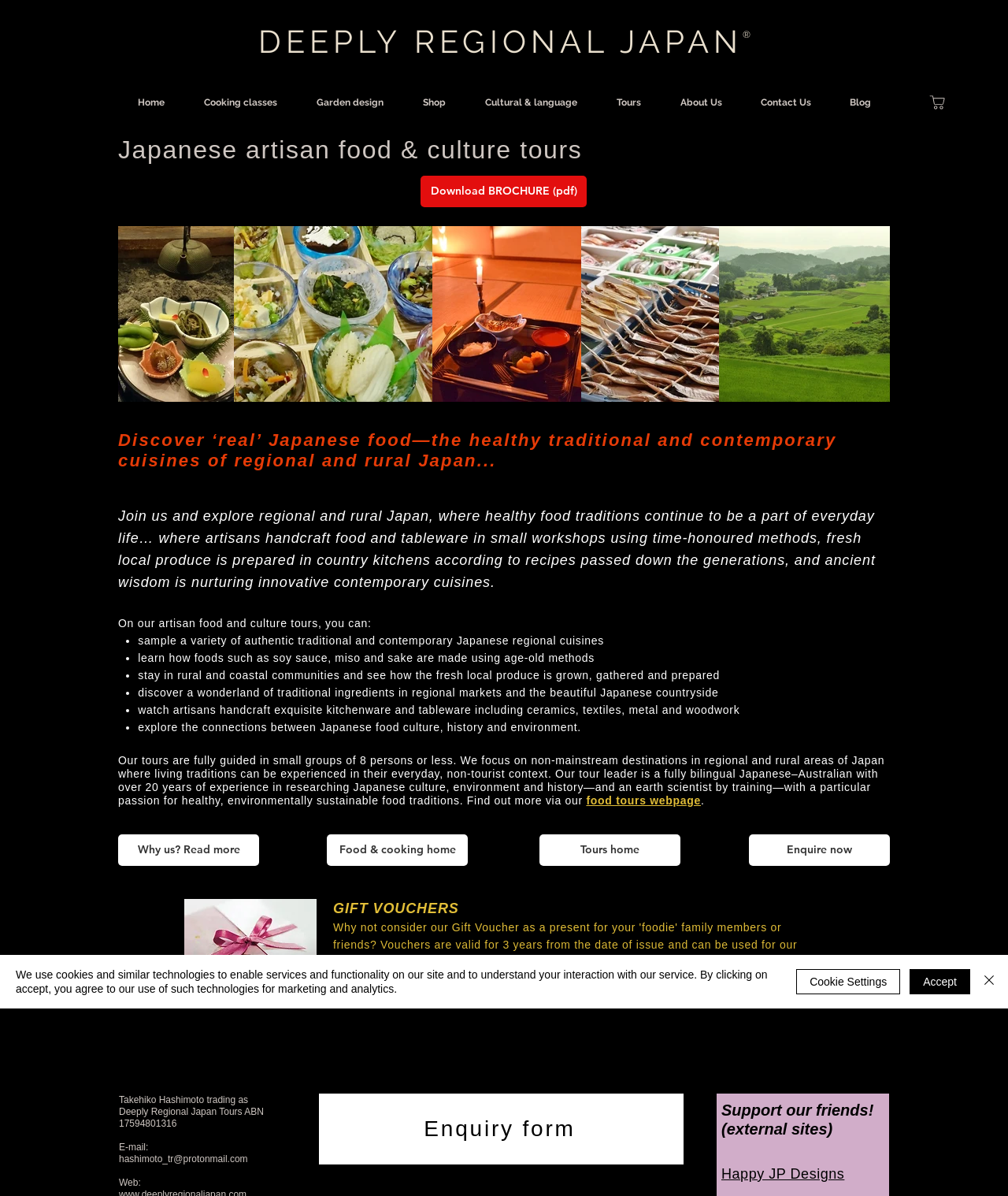Determine the bounding box coordinates for the UI element with the following description: "Cookie Settings". The coordinates should be four float numbers between 0 and 1, represented as [left, top, right, bottom].

[0.79, 0.81, 0.893, 0.831]